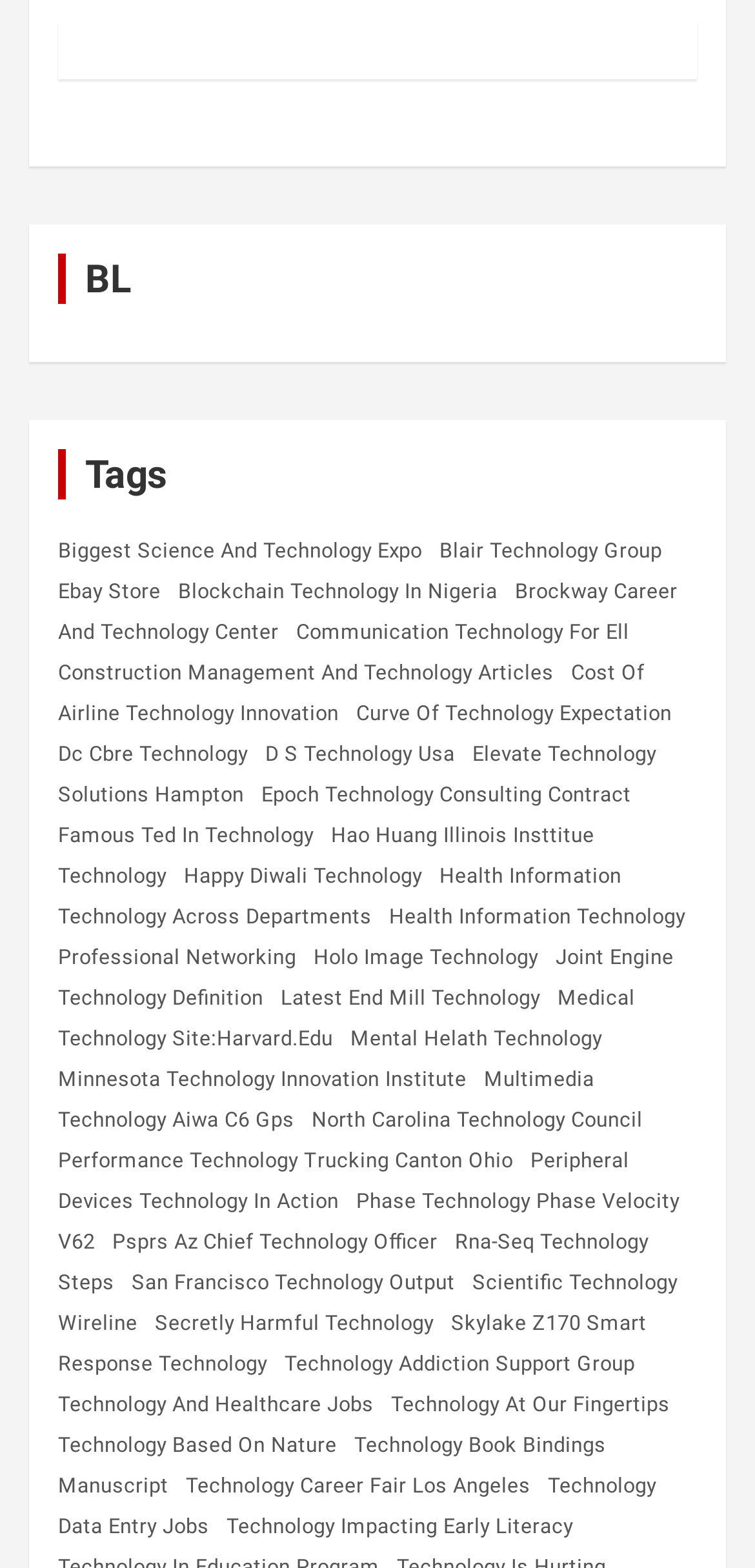Bounding box coordinates are given in the format (top-left x, top-left y, bottom-right x, bottom-right y). All values should be floating point numbers between 0 and 1. Provide the bounding box coordinate for the UI element described as: Blair Technology Group Ebay Store

[0.077, 0.331, 0.877, 0.398]